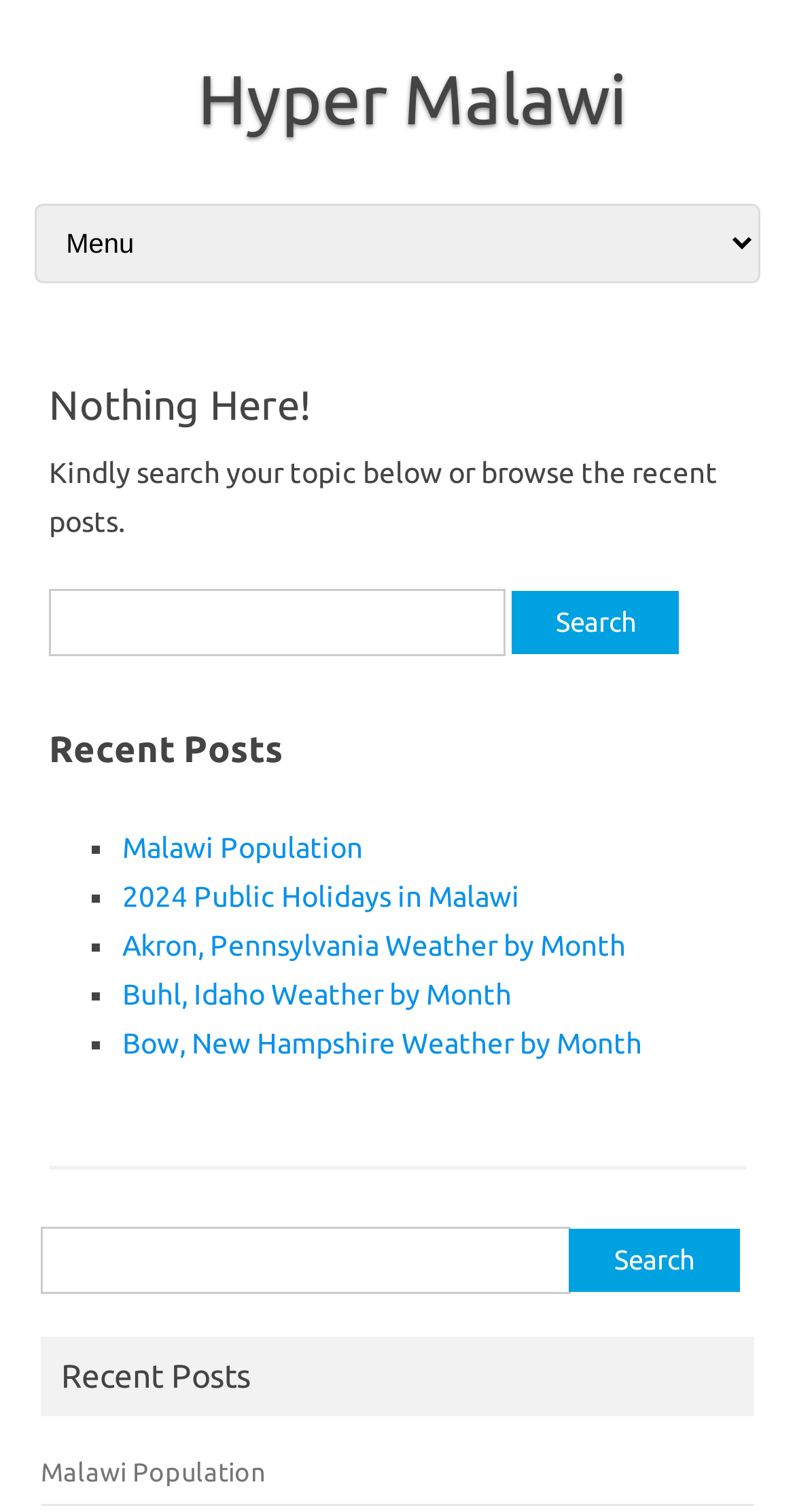What is the main error message on this page?
From the image, respond with a single word or phrase.

Nothing Here!